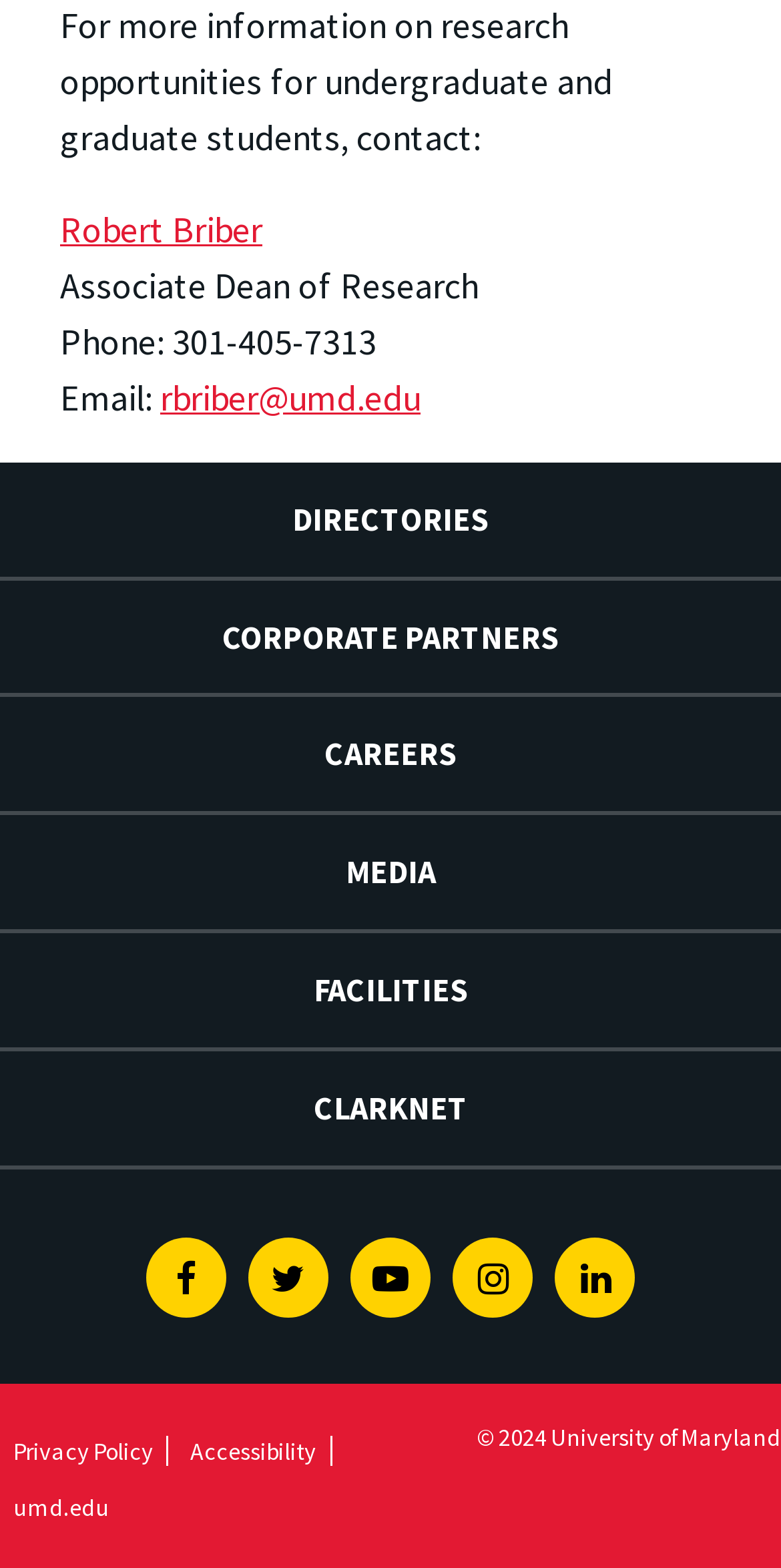Identify the bounding box coordinates of the region that should be clicked to execute the following instruction: "View Privacy Policy".

[0.0, 0.916, 0.216, 0.935]